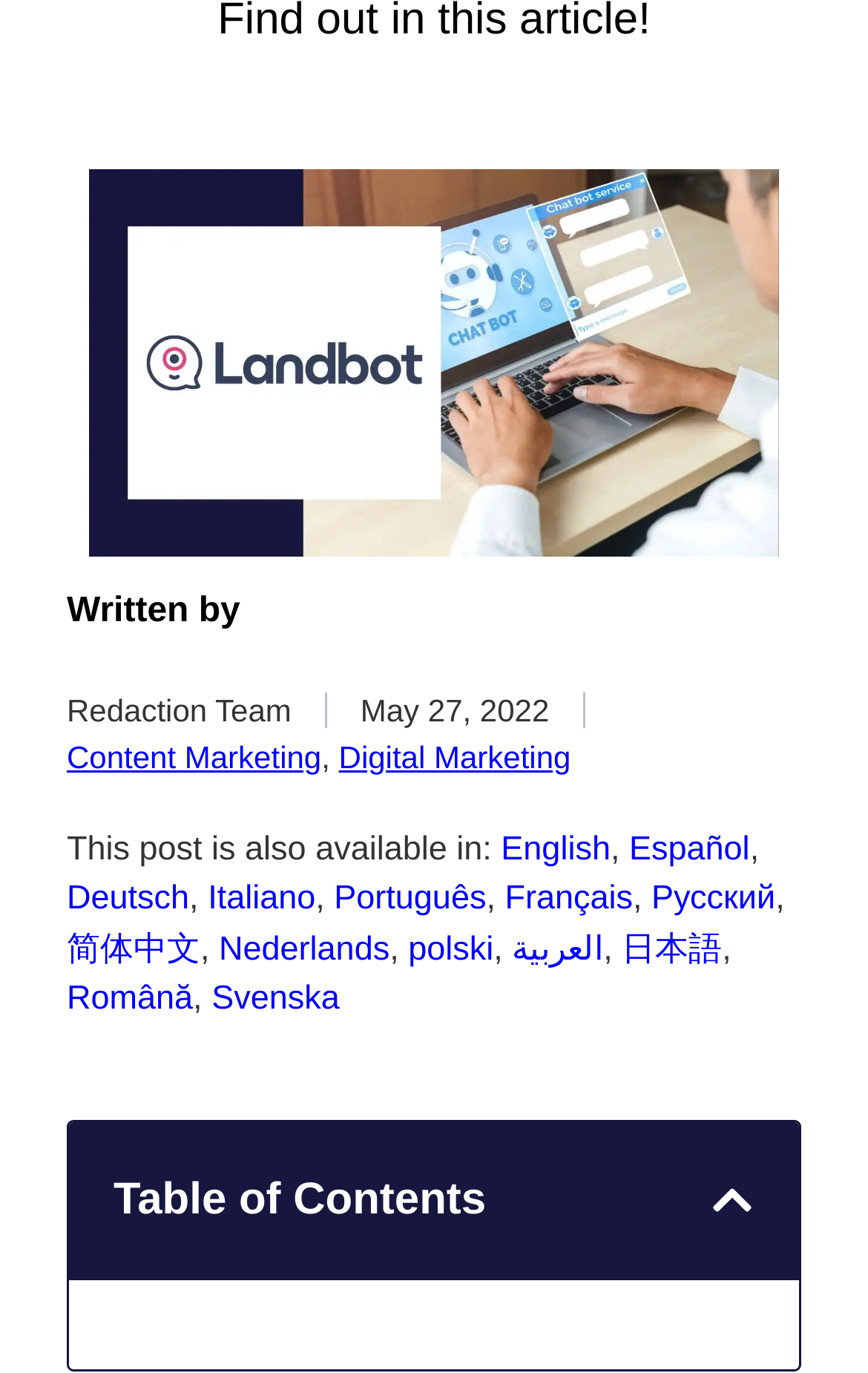Highlight the bounding box coordinates of the element you need to click to perform the following instruction: "Close the table of contents."

[0.818, 0.858, 0.869, 0.891]